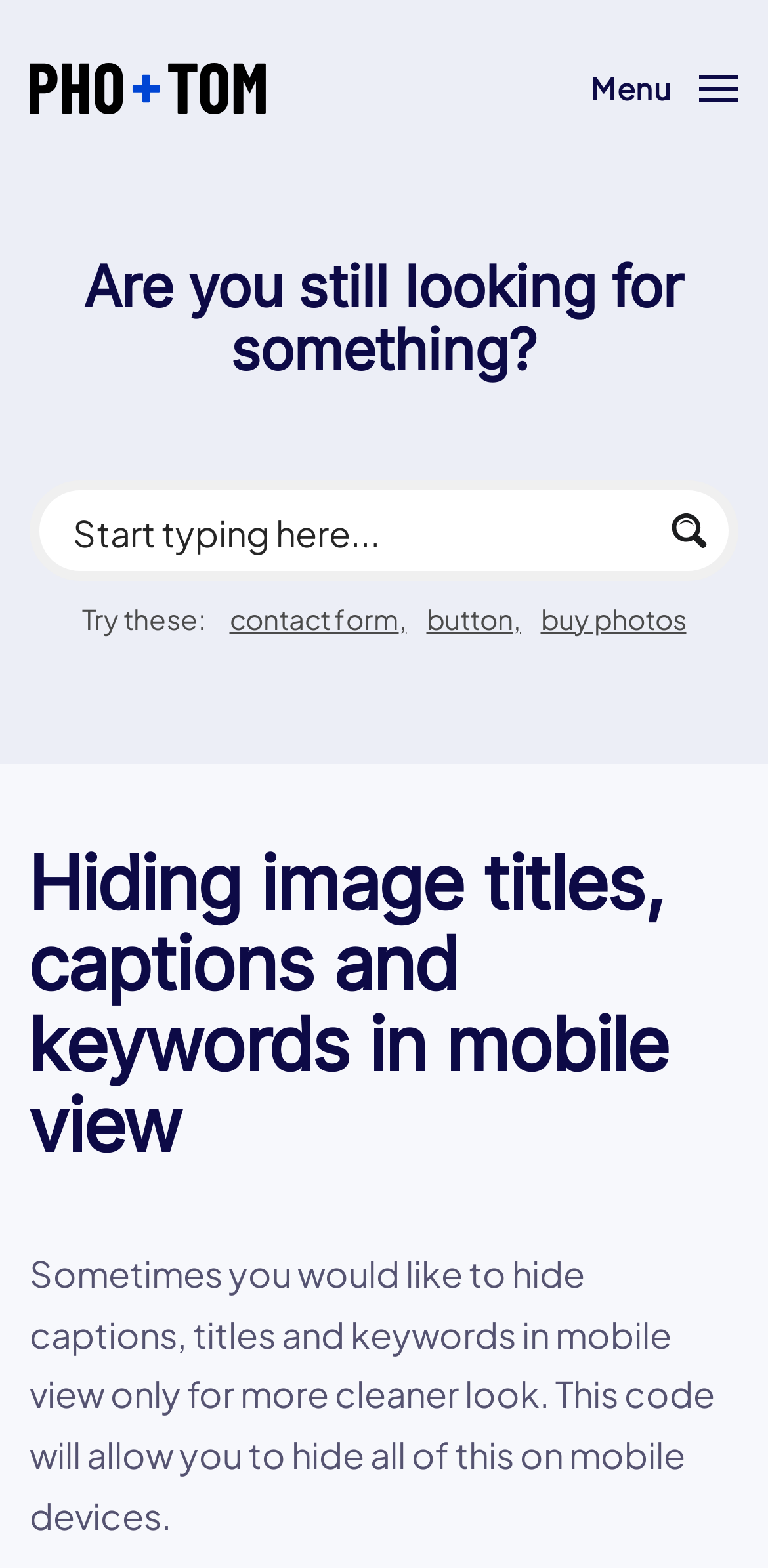Provide the bounding box for the UI element matching this description: "aria-label="Back to home"".

[0.038, 0.0, 0.346, 0.113]